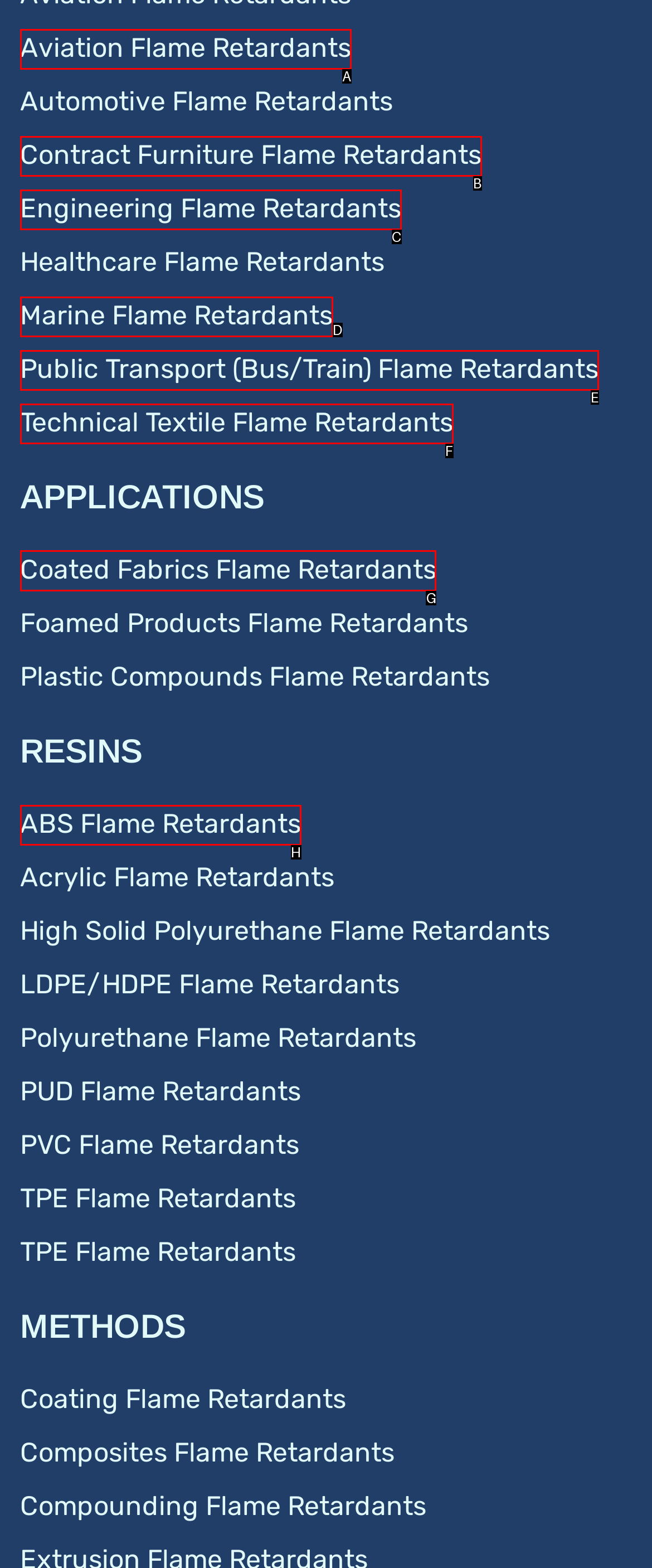Point out the correct UI element to click to carry out this instruction: search the site
Answer with the letter of the chosen option from the provided choices directly.

None